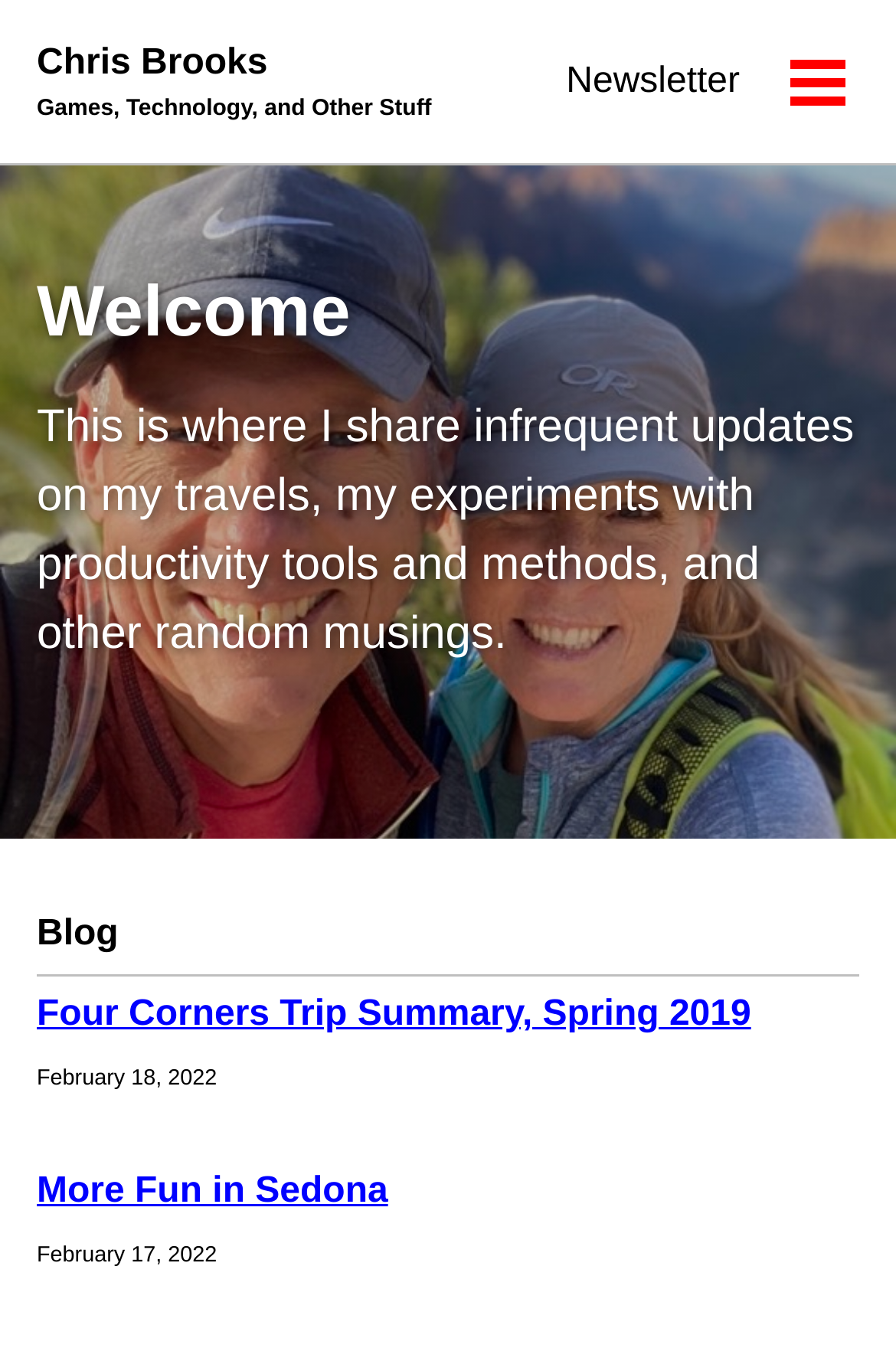Provide the bounding box coordinates for the specified HTML element described in this description: "Myopia Center". The coordinates should be four float numbers ranging from 0 to 1, in the format [left, top, right, bottom].

None